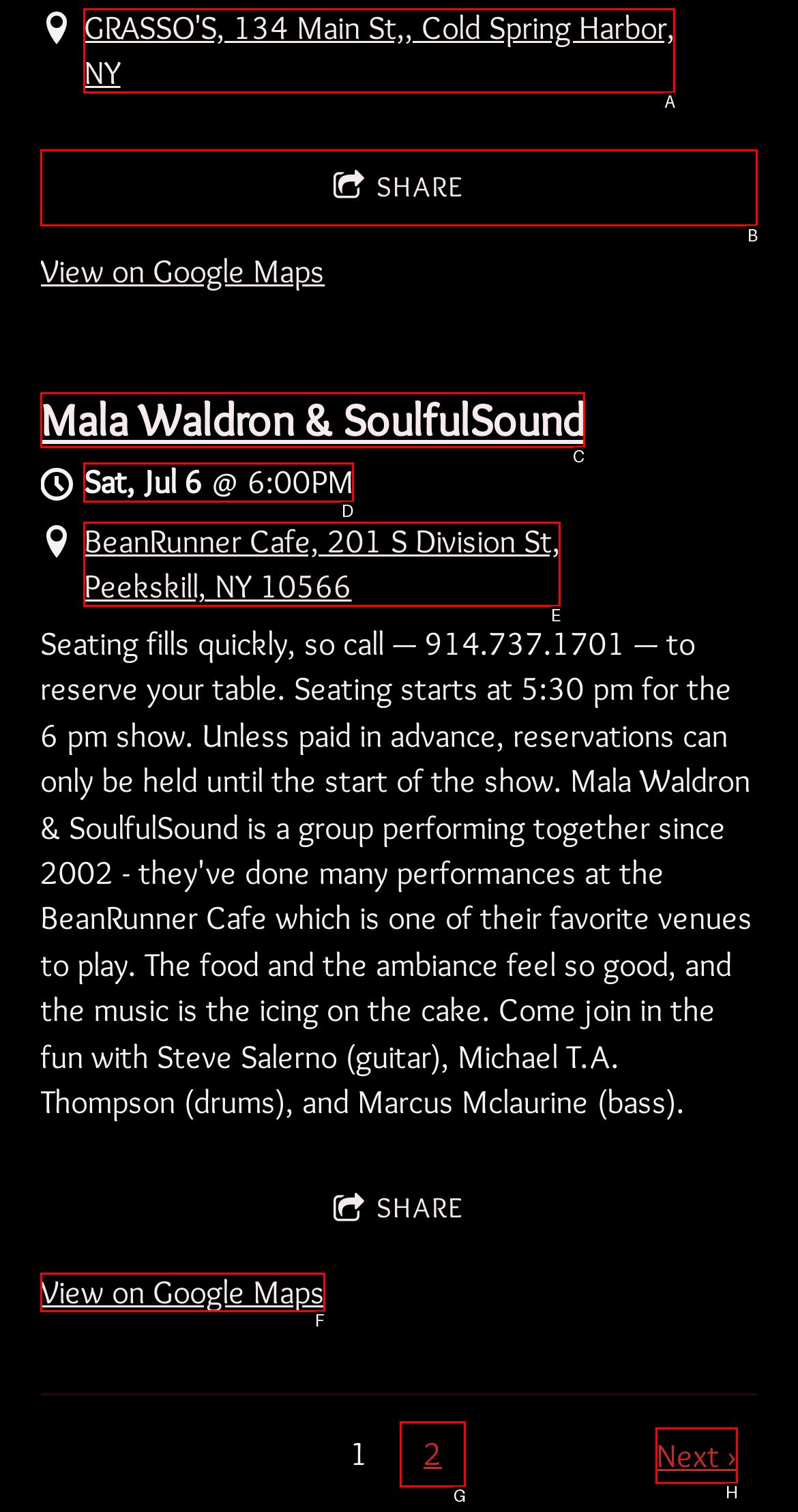Identify the correct HTML element to click to accomplish this task: View the event on July 6
Respond with the letter corresponding to the correct choice.

D